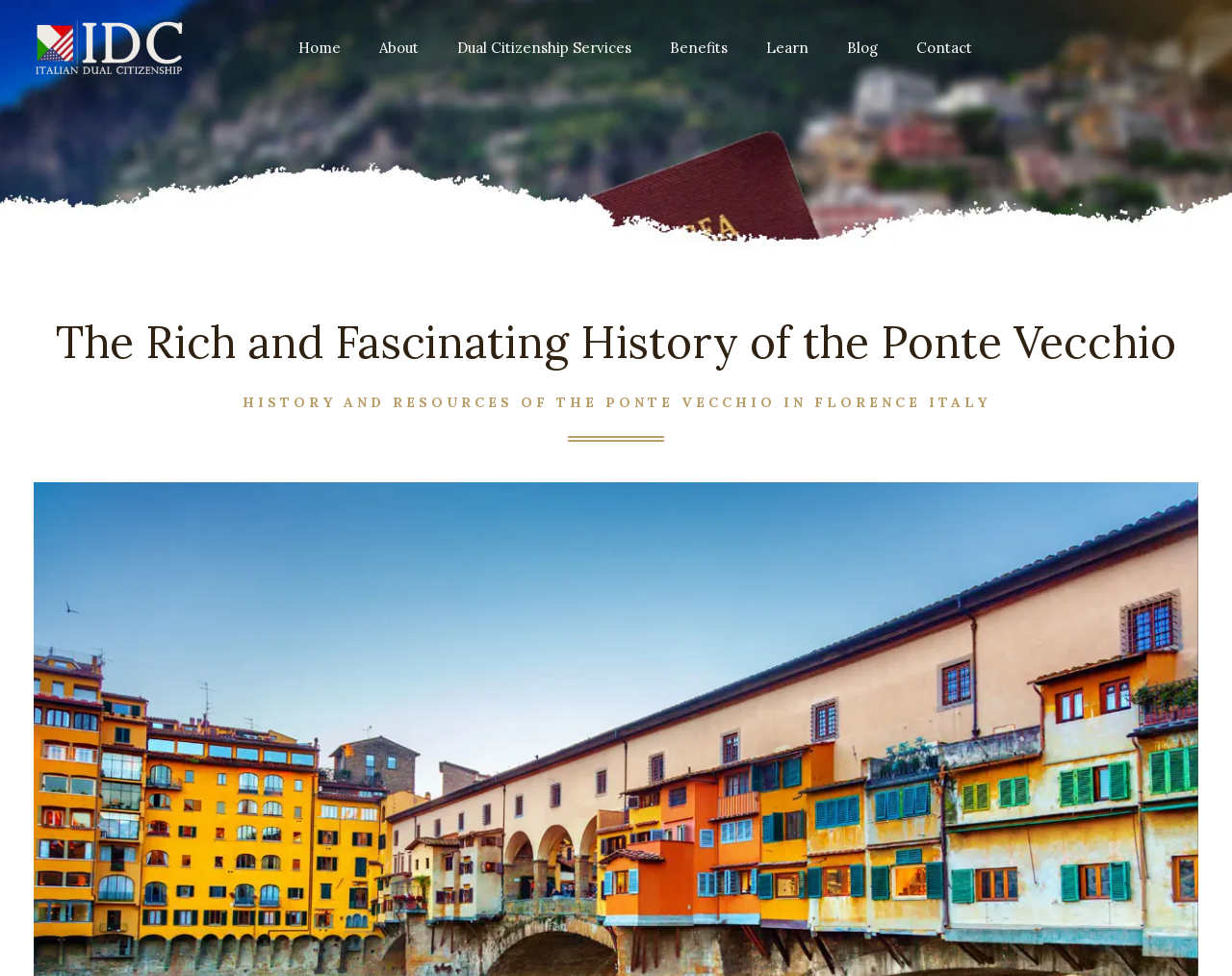How many navigation links are present at the top?
Answer the question with a single word or phrase, referring to the image.

6